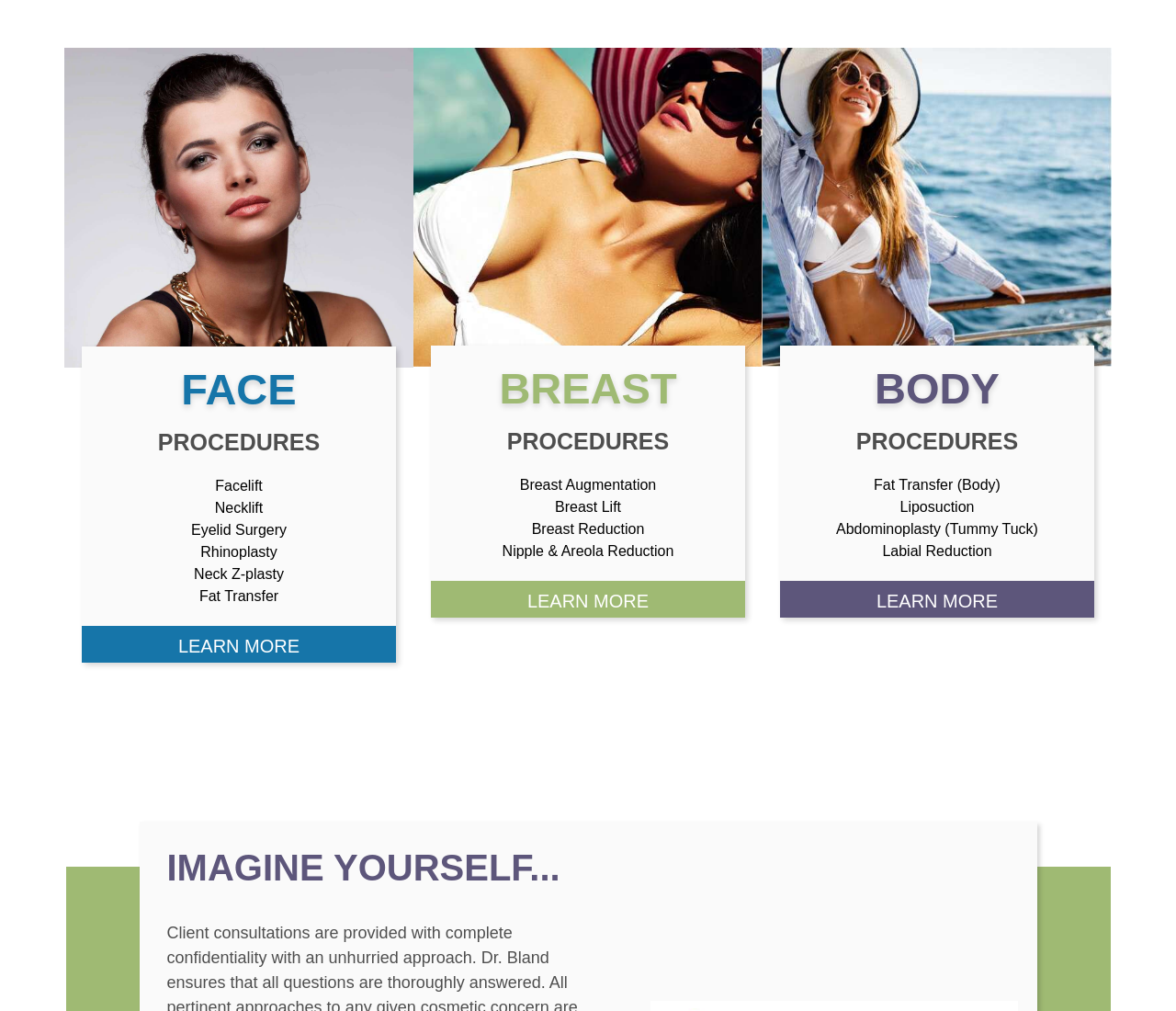Can you specify the bounding box coordinates for the region that should be clicked to fulfill this instruction: "Click on Facelift".

[0.183, 0.472, 0.223, 0.488]